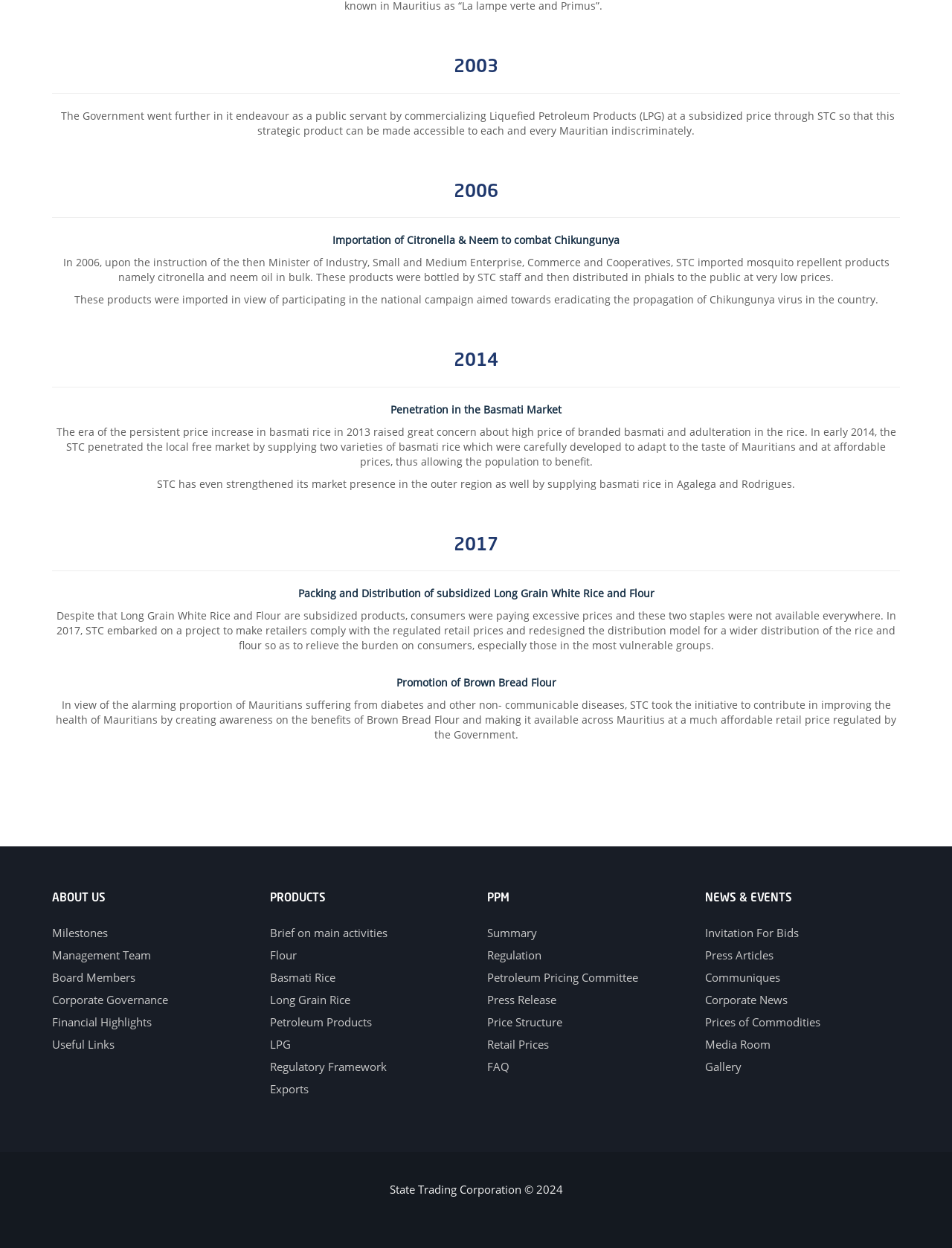Determine the bounding box coordinates of the section to be clicked to follow the instruction: "Read 'Corporate News'". The coordinates should be given as four float numbers between 0 and 1, formatted as [left, top, right, bottom].

[0.74, 0.795, 0.827, 0.807]